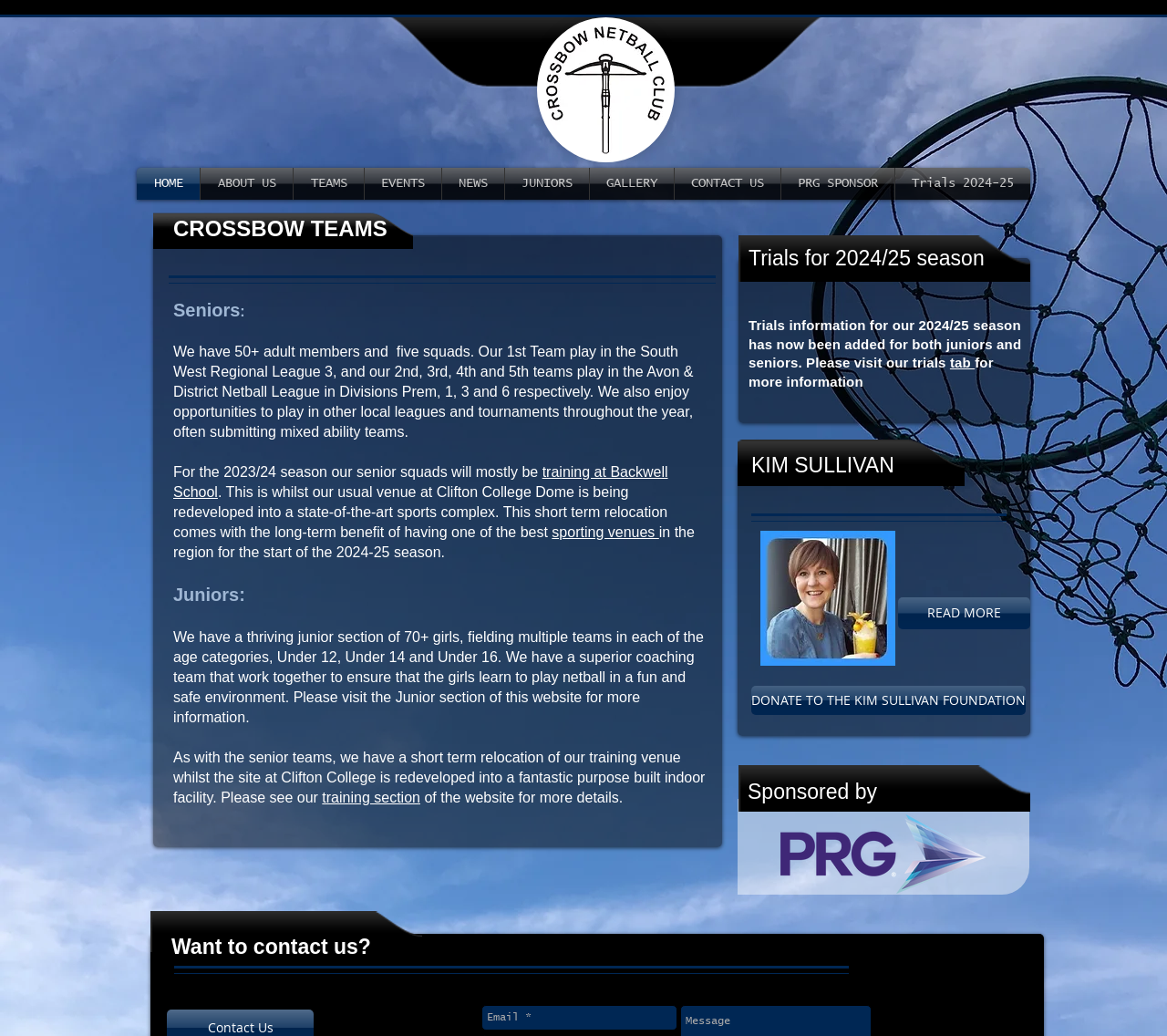Please identify the bounding box coordinates of the element I need to click to follow this instruction: "Contact us".

[0.147, 0.901, 0.389, 0.926]